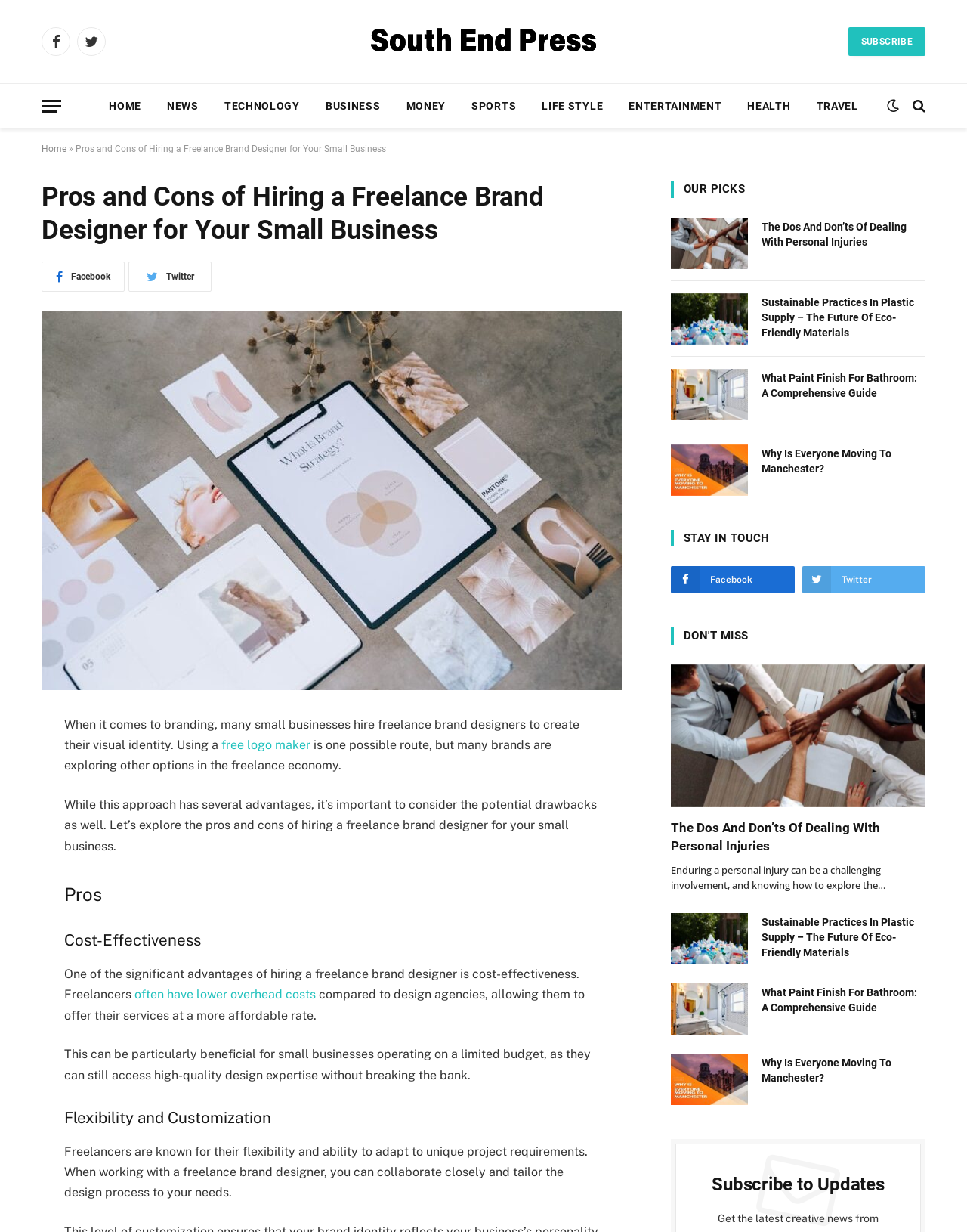What is the purpose of the 'SHARE' button?
Give a detailed and exhaustive answer to the question.

The 'SHARE' button is likely intended to allow users to share the article on social media platforms, as it is accompanied by links to Facebook and Twitter.